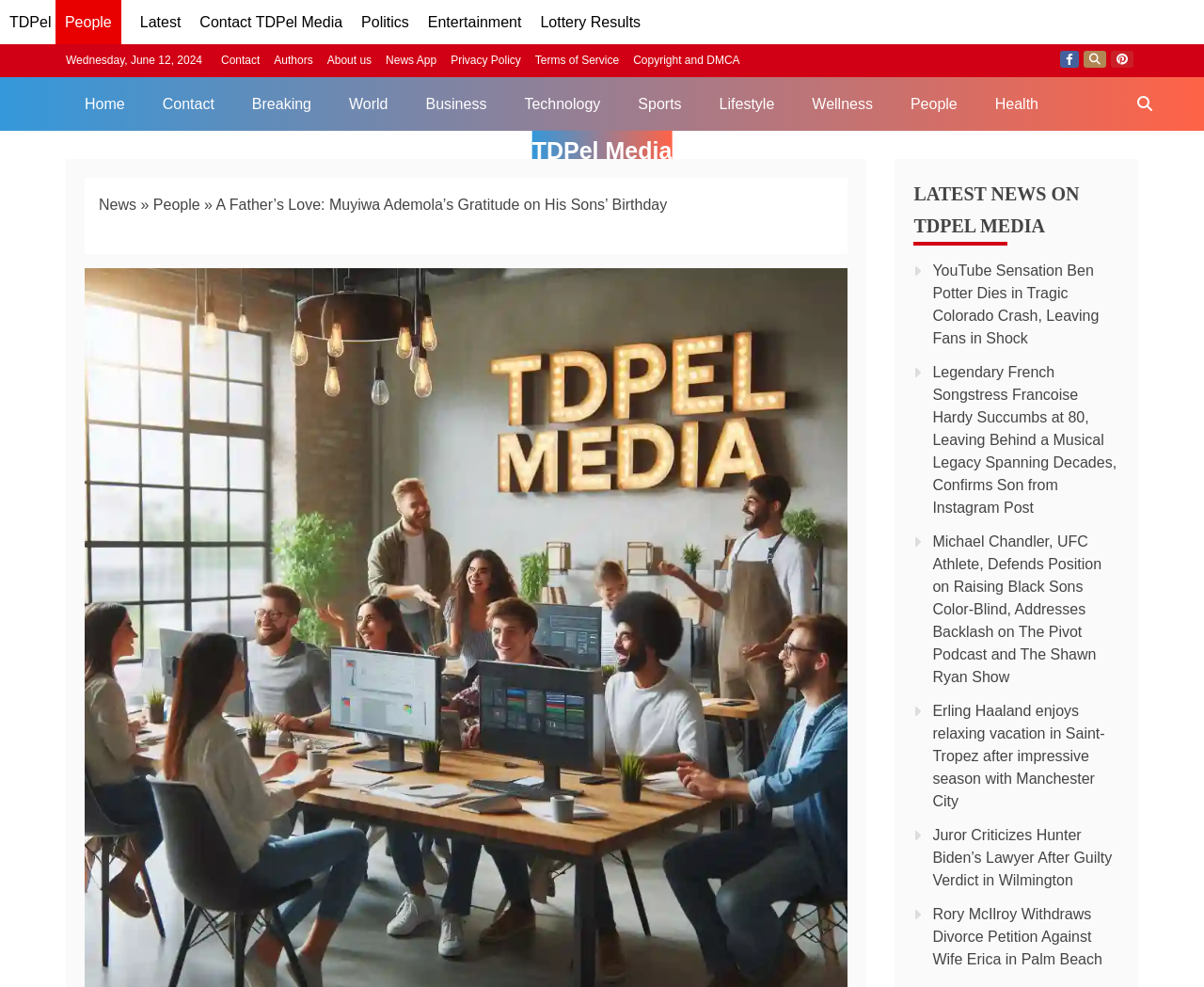Please examine the image and provide a detailed answer to the question: What is the date displayed on the webpage?

I found the date by looking at the StaticText element with the text 'Wednesday, June 12, 2024' which has a bounding box coordinate of [0.055, 0.055, 0.168, 0.068]. This element is likely to be a date display on the webpage.